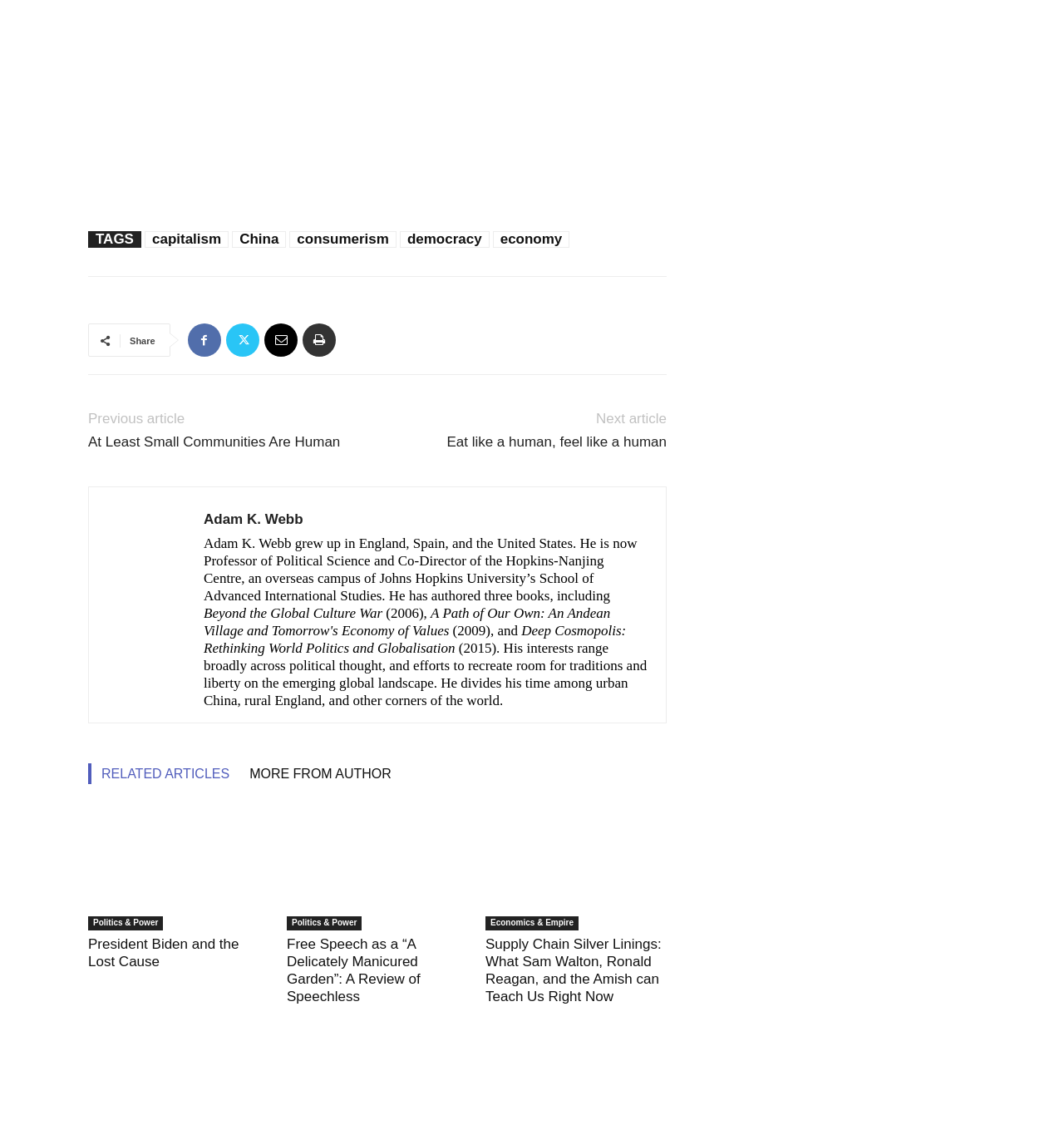What is the author of the article 'At Least Small Communities Are Human'?
Provide a detailed answer to the question, using the image to inform your response.

I found the answer by looking at the article title 'At Least Small Communities Are Human' and then finding the author's name 'Adam K. Webb' below the article title.